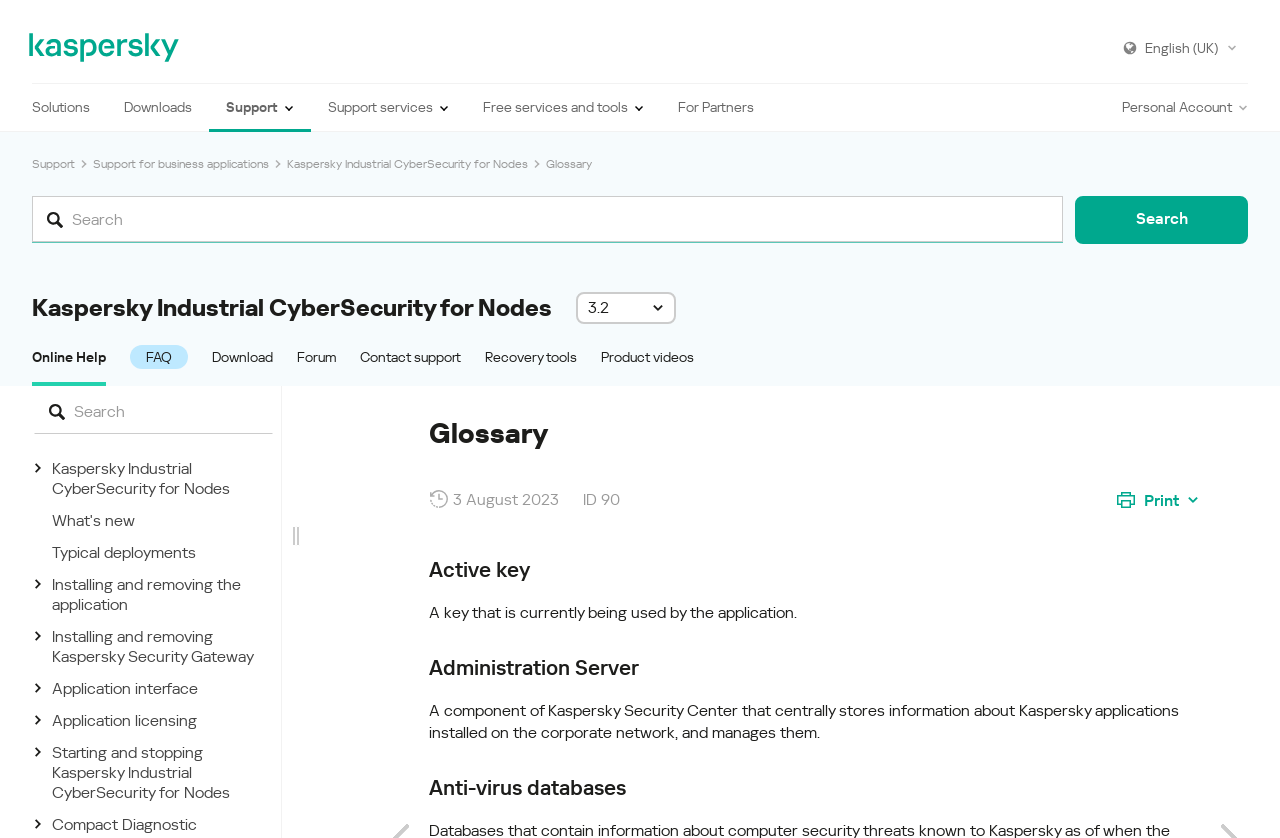What is the language of the webpage?
With the help of the image, please provide a detailed response to the question.

The language of the webpage is English because the text 'English (UK)' and 'English (Global)' are present, indicating that the webpage is in English language.